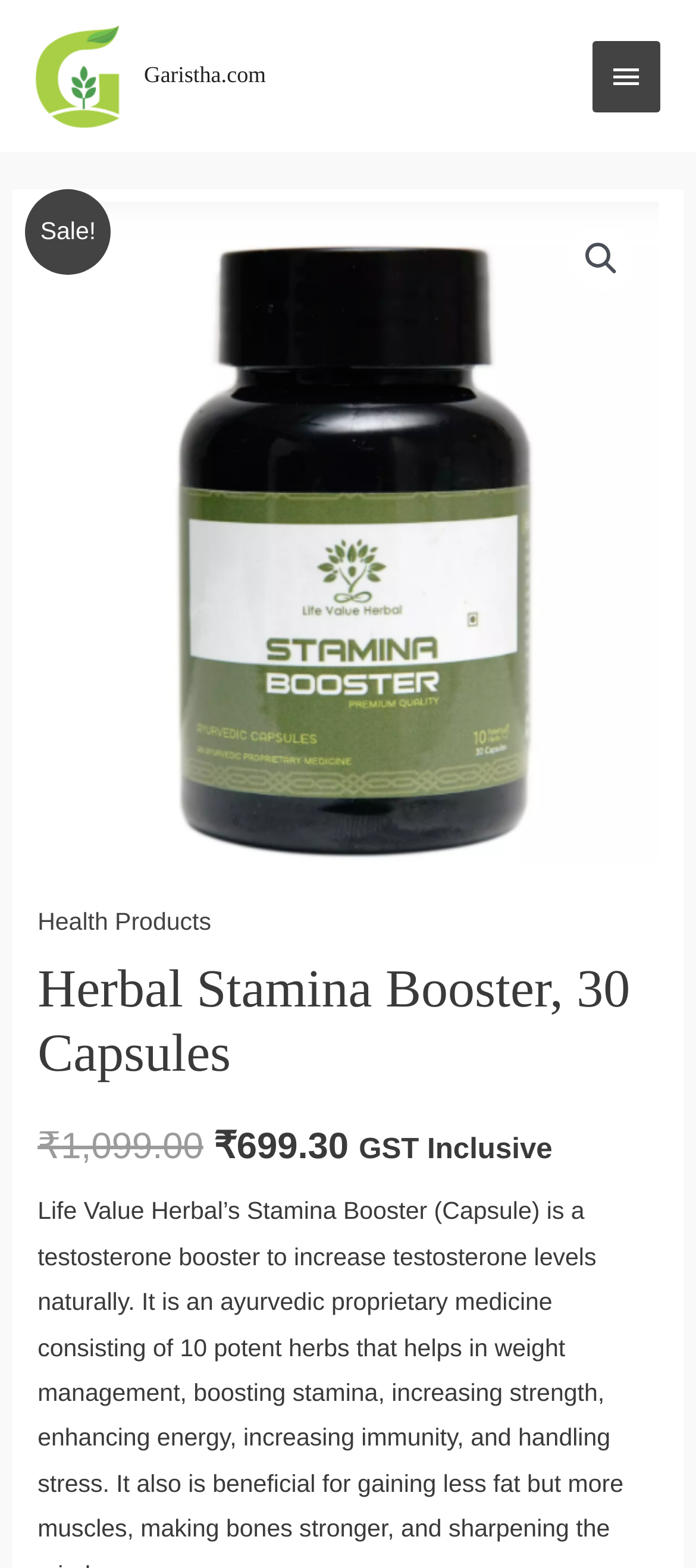Give a detailed account of the webpage.

The webpage is about a product called "Herbal Stamina Booster" which is a testosterone booster to increase testosterone levels naturally. At the top left corner, there is a logo of "Garistha.com" with a link to the website. Next to the logo, there is a main menu button that can be expanded to show more options.

Below the logo, there is a "Sale!" notification. On the top right corner, there is a search icon represented by a magnifying glass. Below the search icon, there is a large image that takes up most of the width of the page, showcasing the product.

On the left side of the image, there is a link to "Health Products". Above the image, there is a heading that reads "Herbal Stamina Booster, 30 Capsules". Below the image, there are two lines of text that compare the original price of ₹1,099.00 to the current price of ₹699.30. Next to the prices, there is a note that says "GST Inclusive".